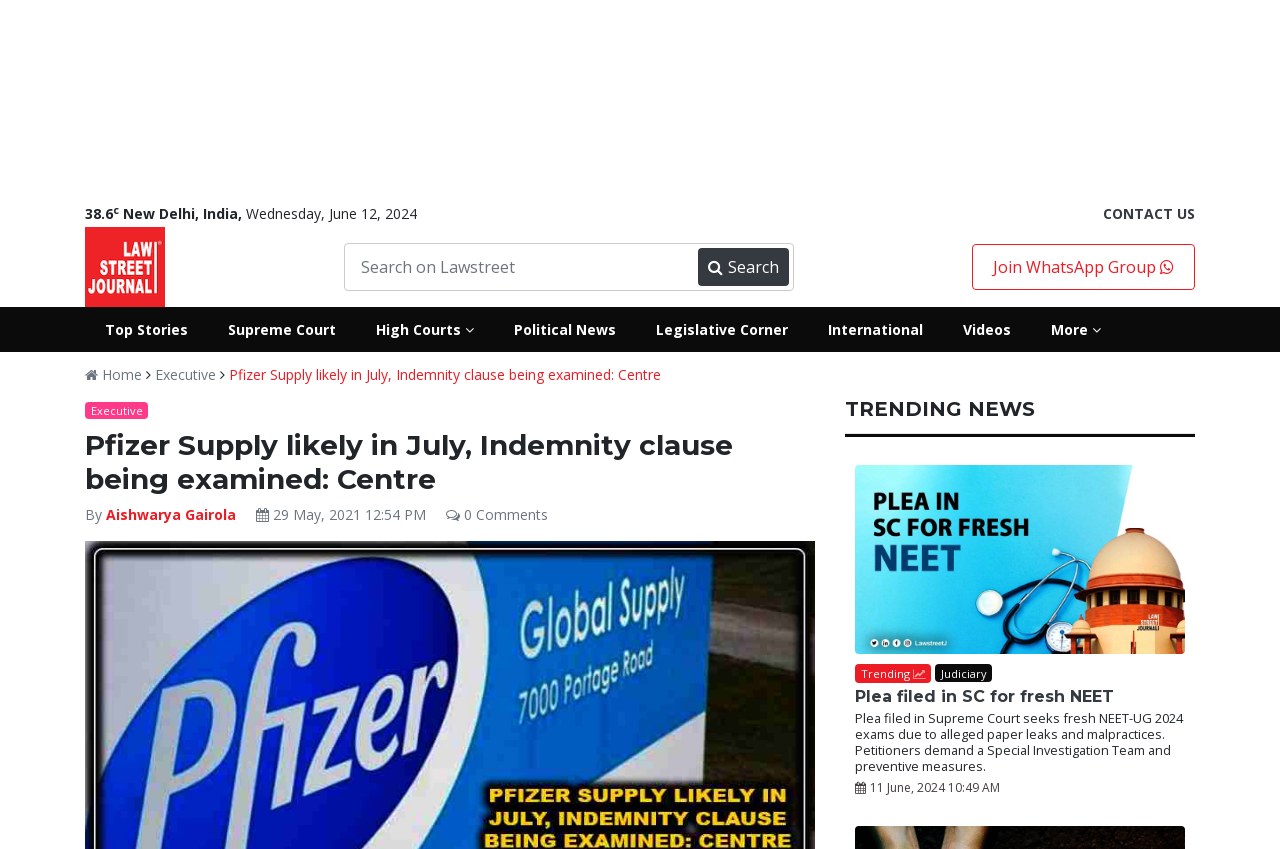Could you determine the bounding box coordinates of the clickable element to complete the instruction: "Search on Lawstreet"? Provide the coordinates as four float numbers between 0 and 1, i.e., [left, top, right, bottom].

[0.272, 0.292, 0.545, 0.337]